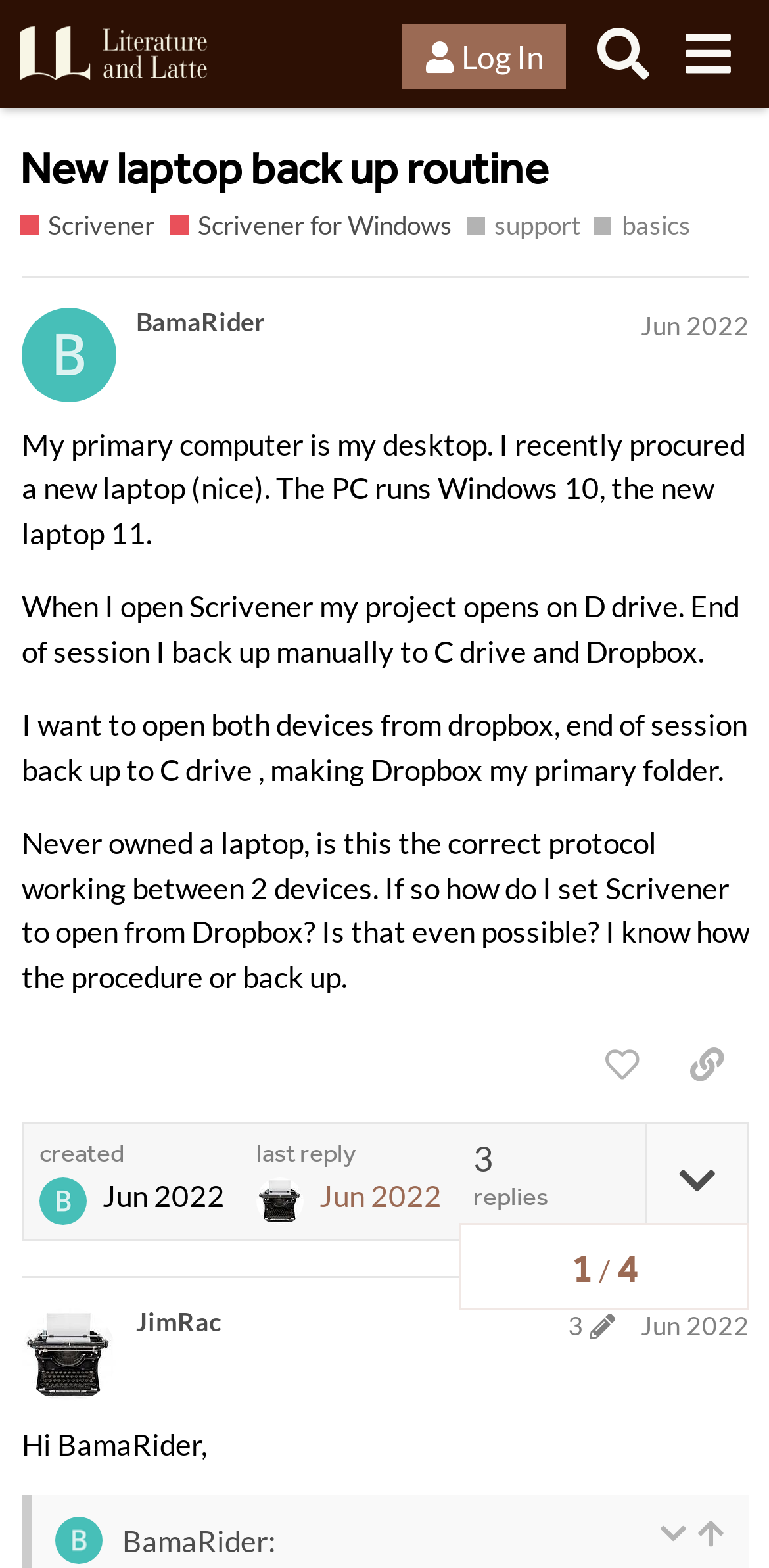Based on the image, please elaborate on the answer to the following question:
How many replies are there in the post?

The number of replies can be found in the post section, where it says 'replies' next to the 'last reply' information.